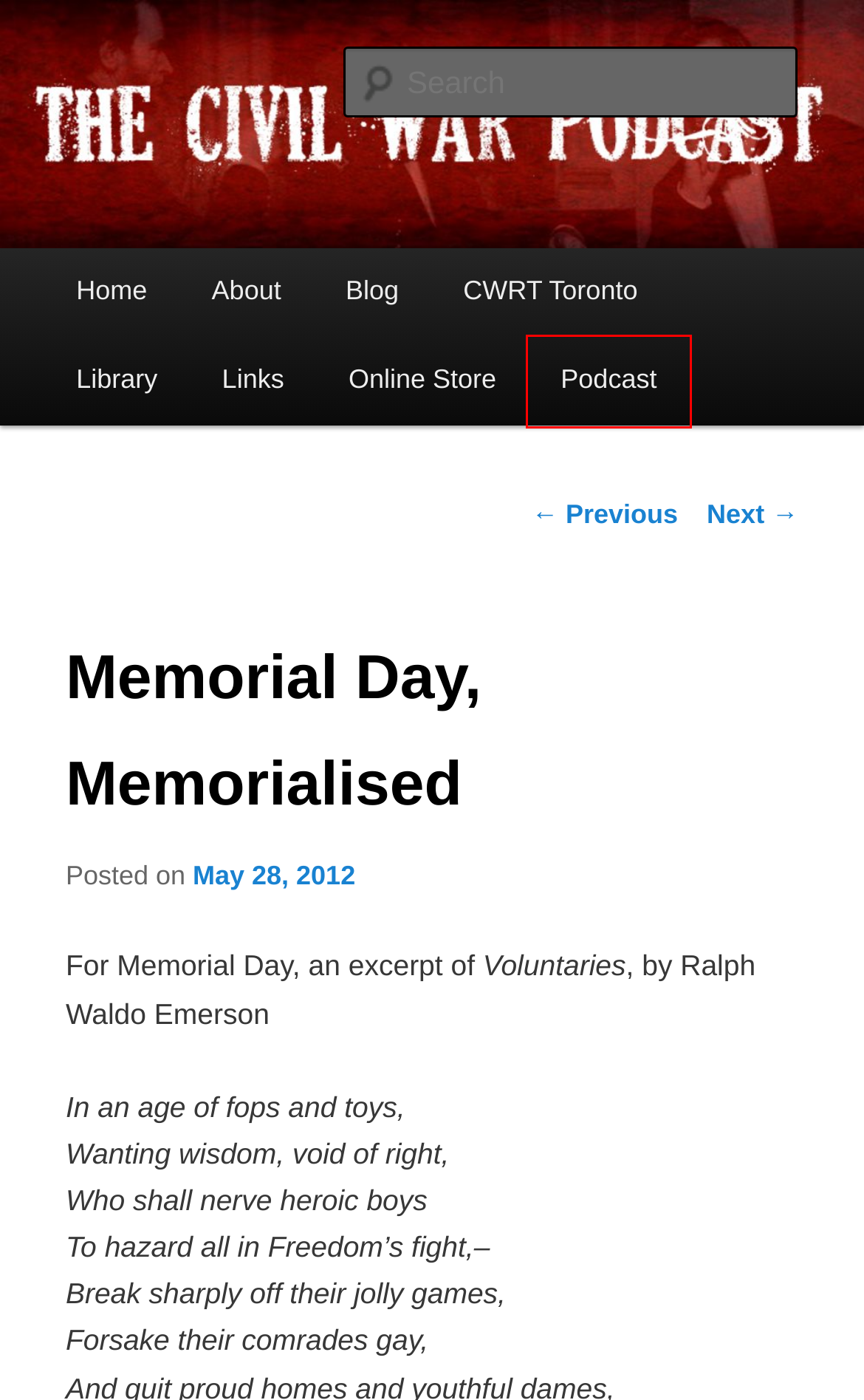You are presented with a screenshot of a webpage with a red bounding box. Select the webpage description that most closely matches the new webpage after clicking the element inside the red bounding box. The options are:
A. Civil War’s Legal Legacy | The Civil War Podcast
B. Online Store | The Civil War Podcast
C. Aaaaaand we’re back! | The Civil War Podcast
D. CWRT Toronto | The Civil War Podcast
E. Blog | The Civil War Podcast
F. About | The Civil War Podcast
G. Podcast | The Civil War Podcast
H. The Civil War Podcast | Resources and discussion on the War Between the States

G